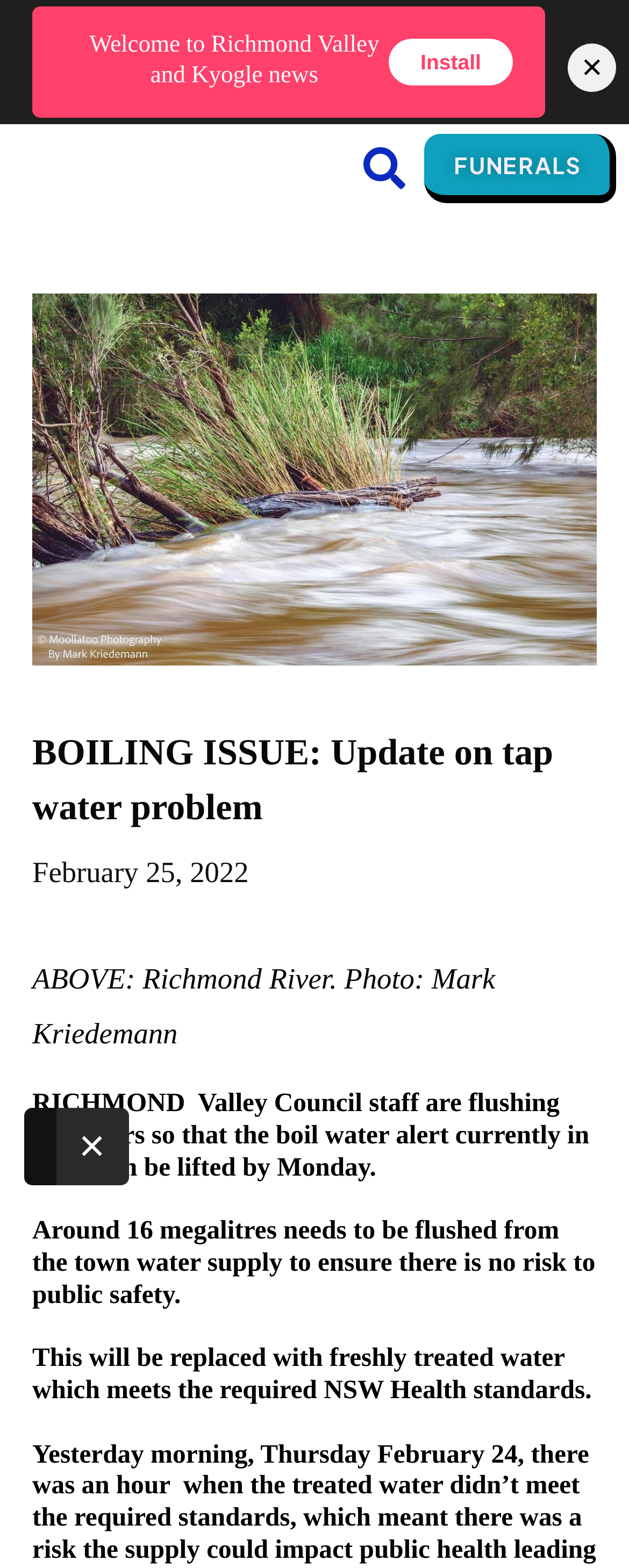What is being done to resolve the tap water issue?
Use the information from the screenshot to give a comprehensive response to the question.

According to the webpage, Richmond Valley Council staff are flushing reservoirs to lift the boil water alert by Monday. This is being done to ensure public safety and to replace the water with freshly treated water that meets NSW Health standards.